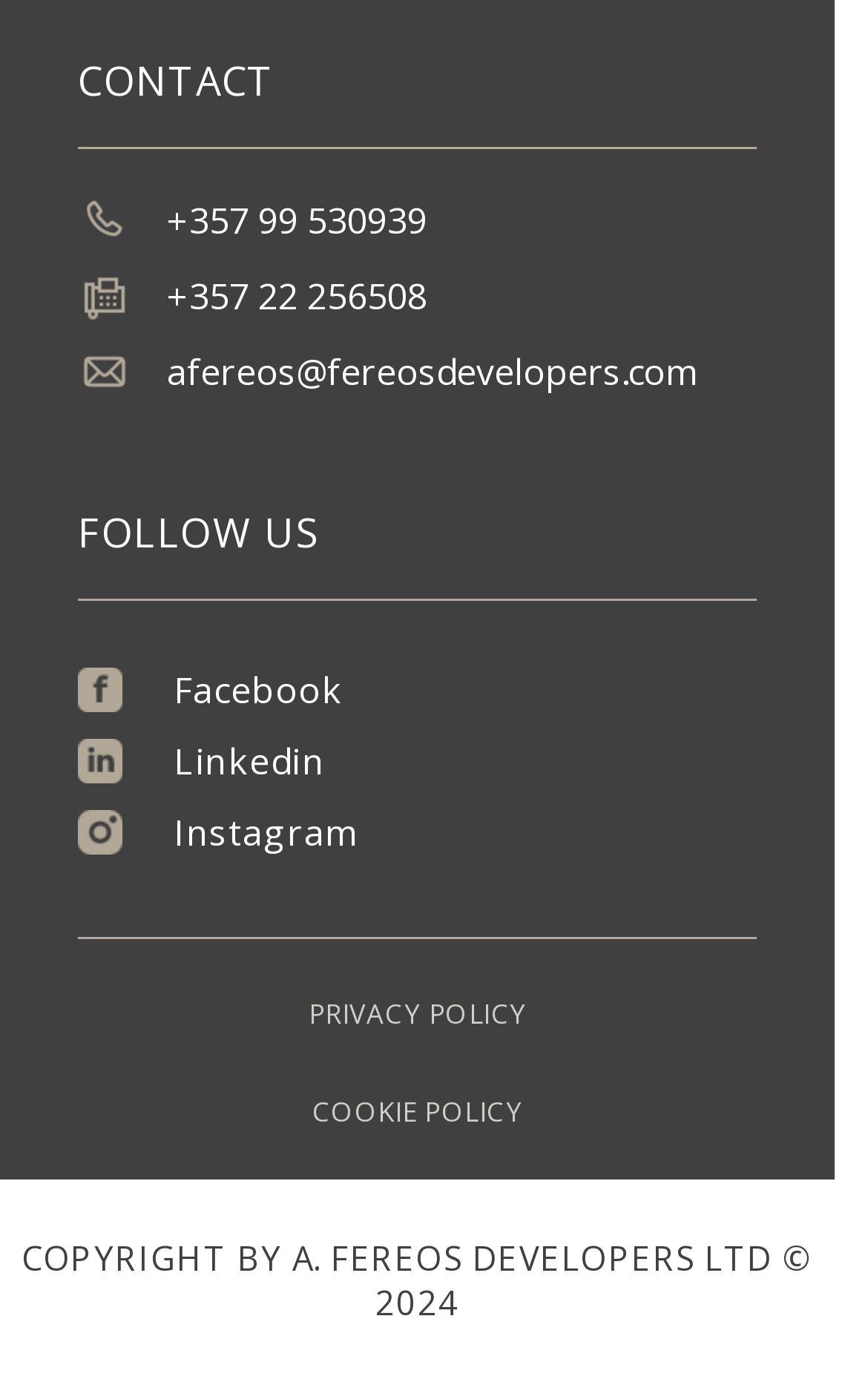What is the phone number to contact?
Answer the question with as much detail as you can, using the image as a reference.

The phone number to contact can be found in the 'CONTACT' section, which is a heading element. Below this heading, there are two link elements with phone numbers. The first one is '+357 99 530939'.